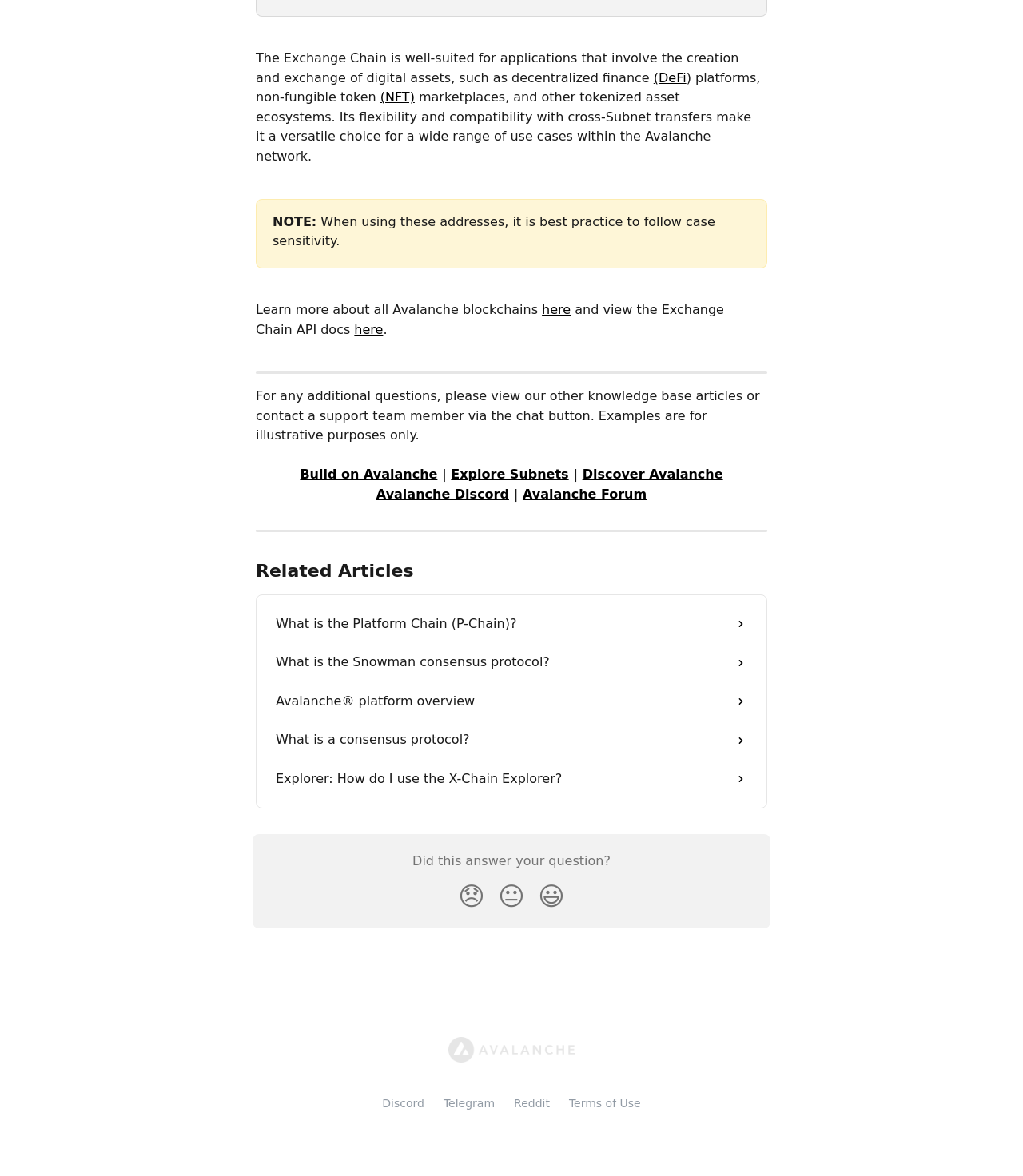Please specify the bounding box coordinates in the format (top-left x, top-left y, bottom-right x, bottom-right y), with all values as floating point numbers between 0 and 1. Identify the bounding box of the UI element described by: Avalanche® platform overview

[0.26, 0.58, 0.74, 0.613]